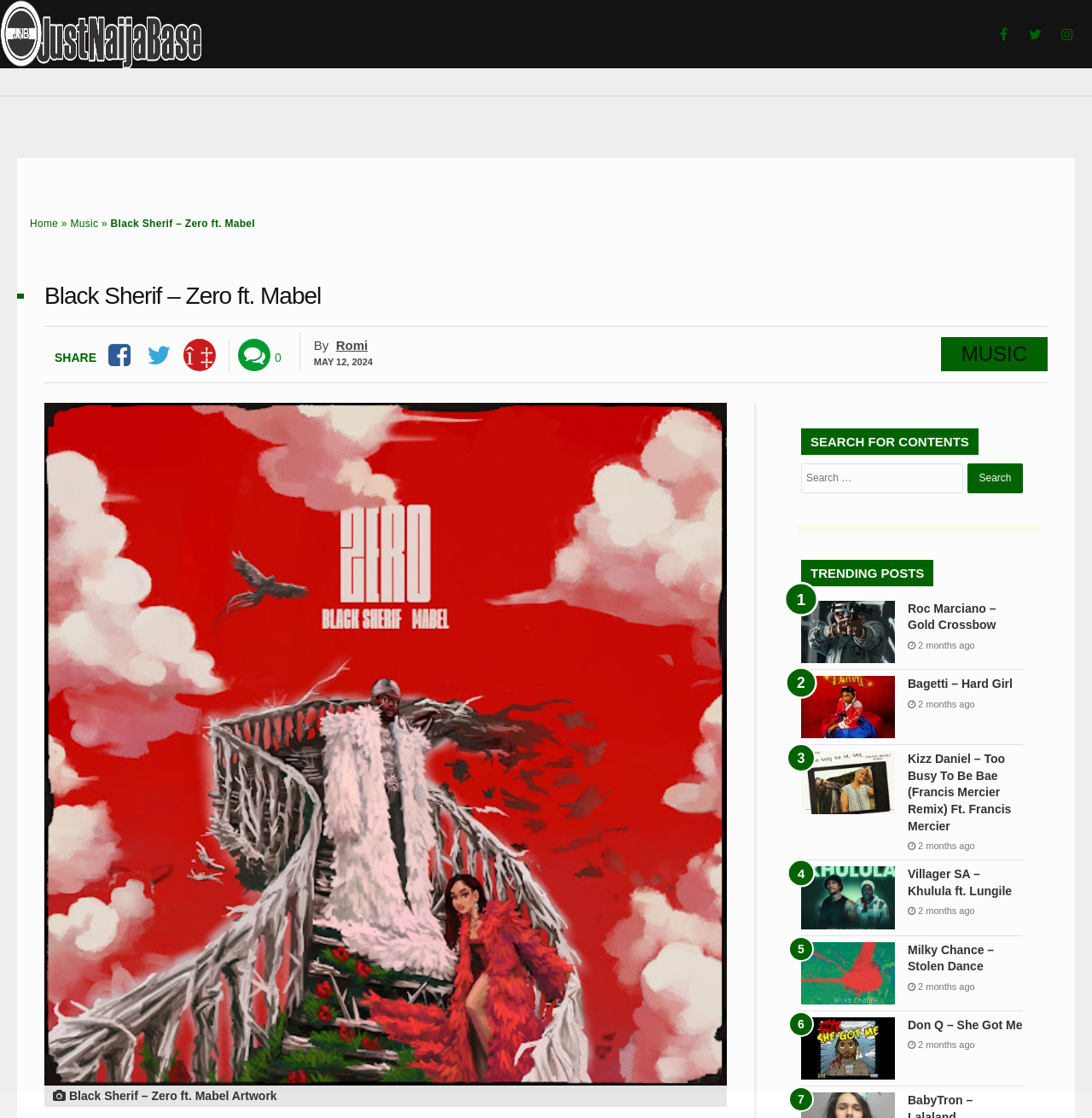What is the function of the button with the text 'Search'?
Look at the screenshot and respond with one word or a short phrase.

To search for contents